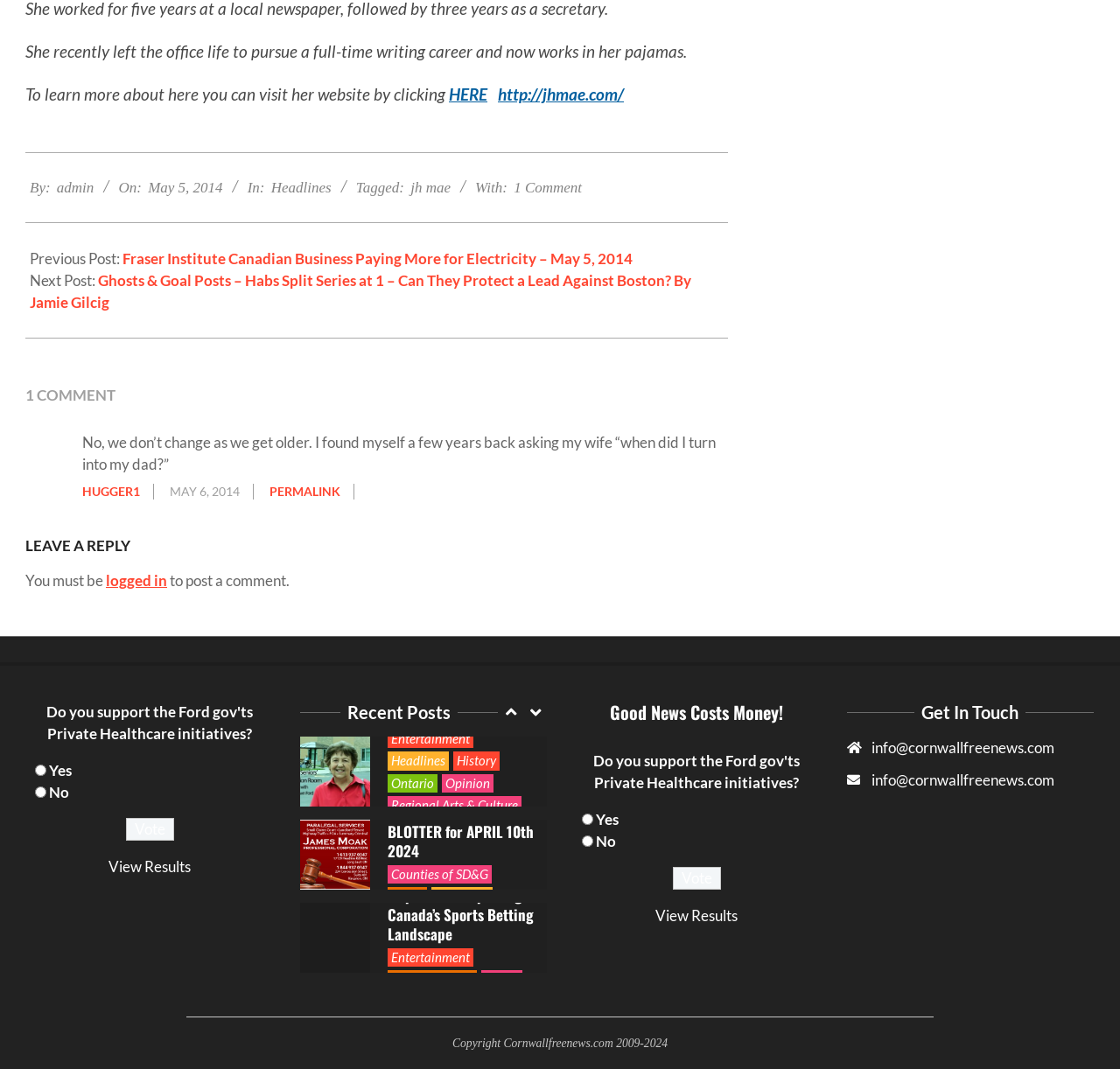Show the bounding box coordinates of the region that should be clicked to follow the instruction: "View the recent post 'SD&G OPP POLICE BLOTTER for APRIL 10th 2024'."

[0.346, 0.439, 0.48, 0.495]